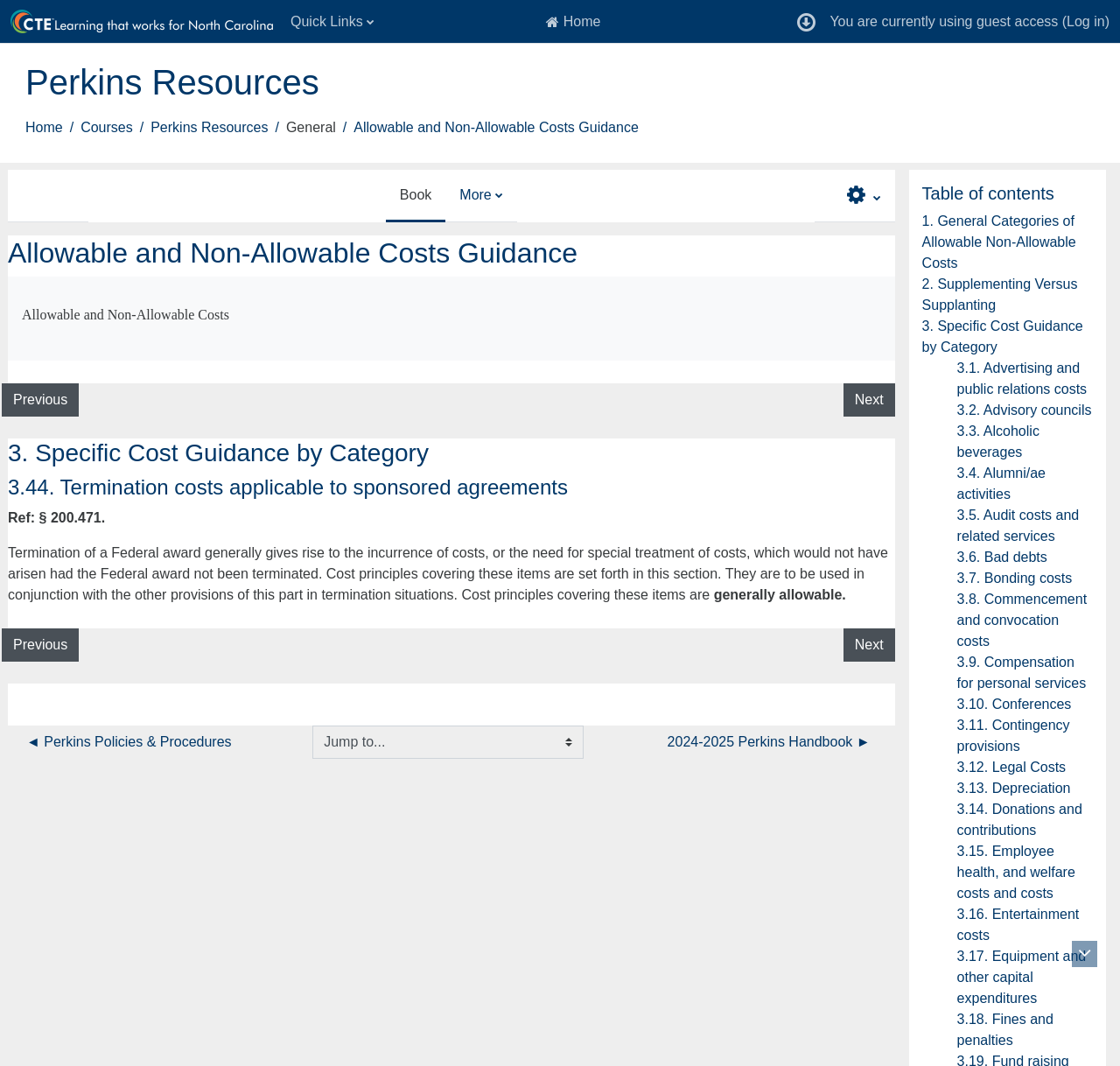Determine the bounding box coordinates of the section I need to click to execute the following instruction: "Go to the 'Perkins Resources' page". Provide the coordinates as four float numbers between 0 and 1, i.e., [left, top, right, bottom].

[0.023, 0.057, 0.285, 0.097]